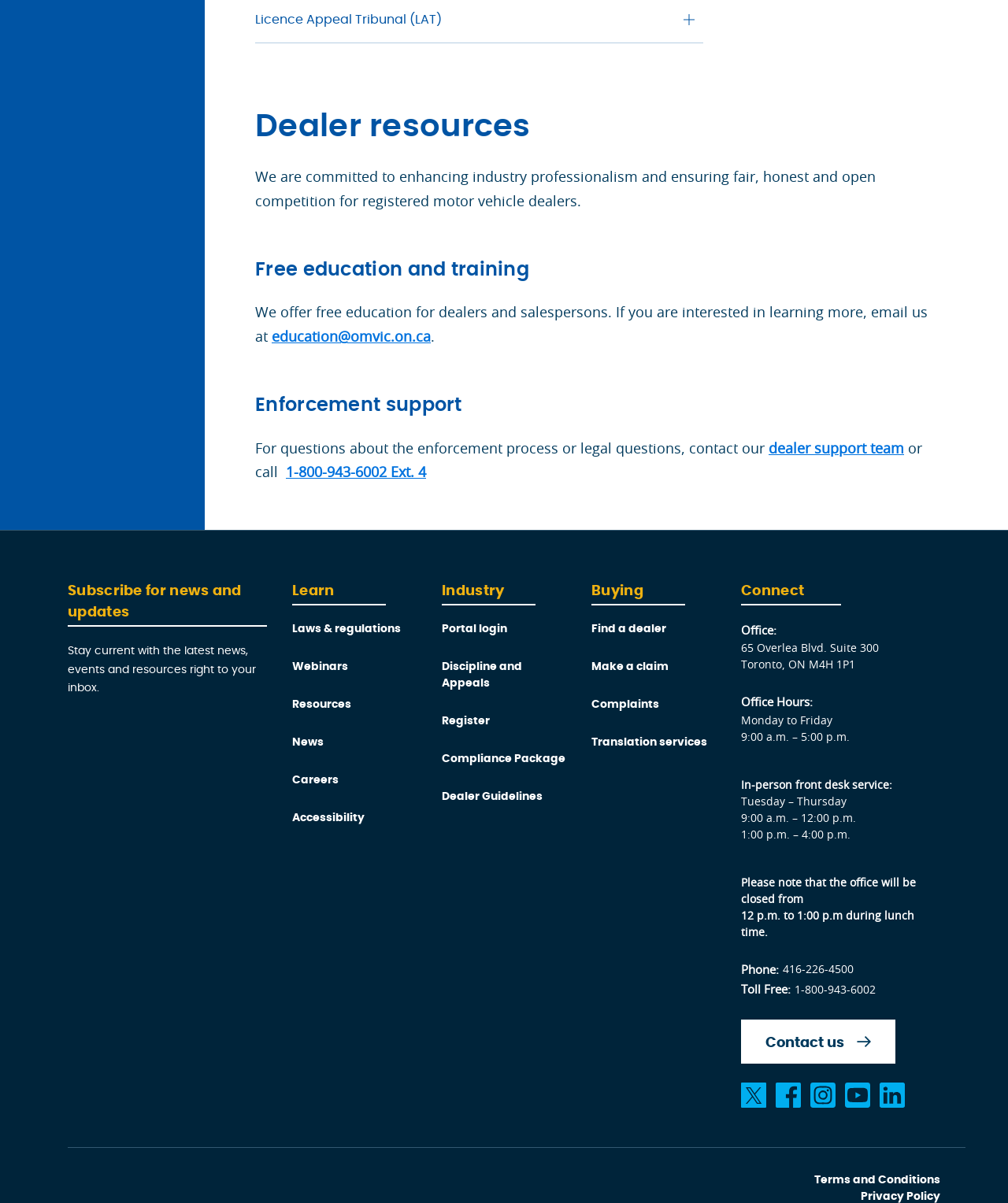Given the description Make a claim, predict the bounding box coordinates of the UI element. Ensure the coordinates are in the format (top-left x, top-left y, bottom-right x, bottom-right y) and all values are between 0 and 1.

[0.587, 0.548, 0.71, 0.563]